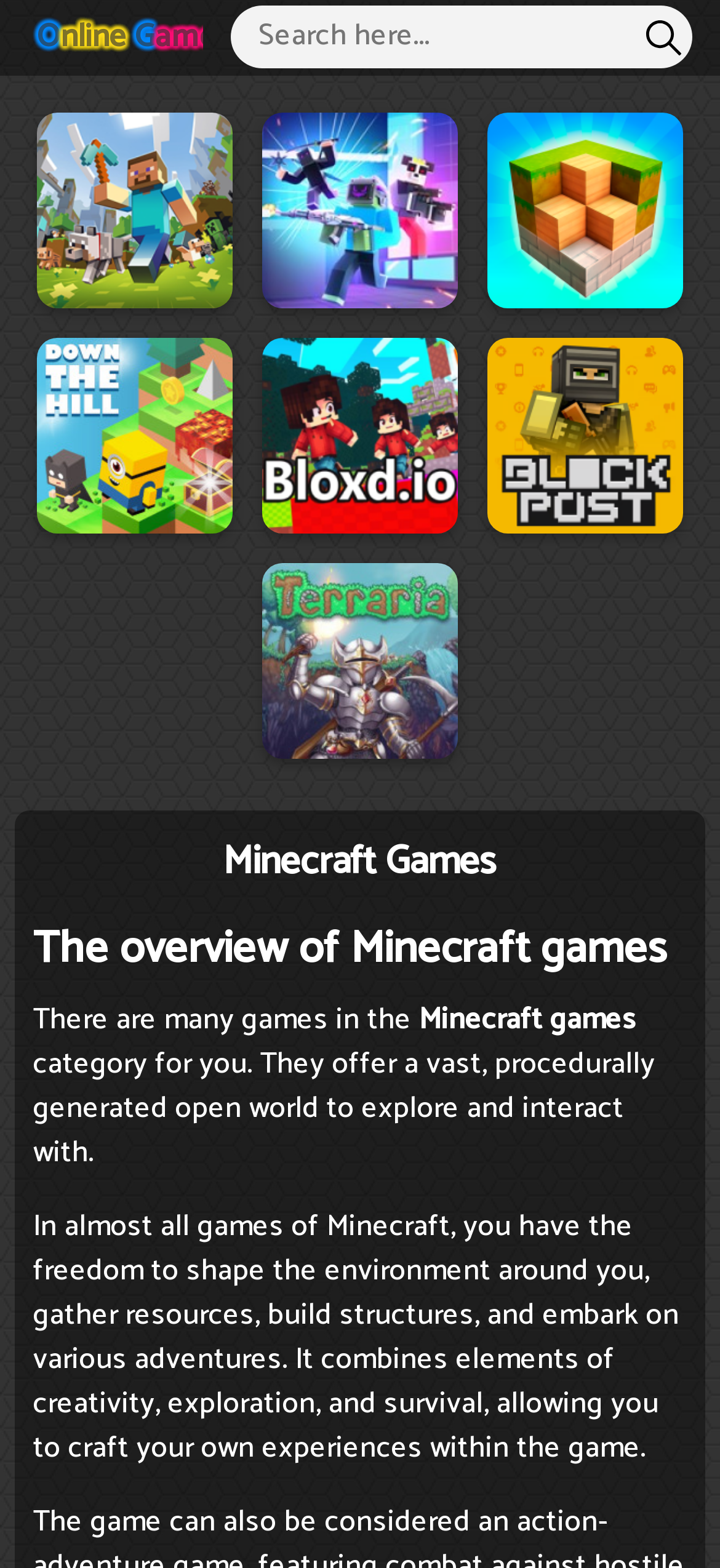Provide your answer in a single word or phrase: 
What is the purpose of the search bar?

Search for games